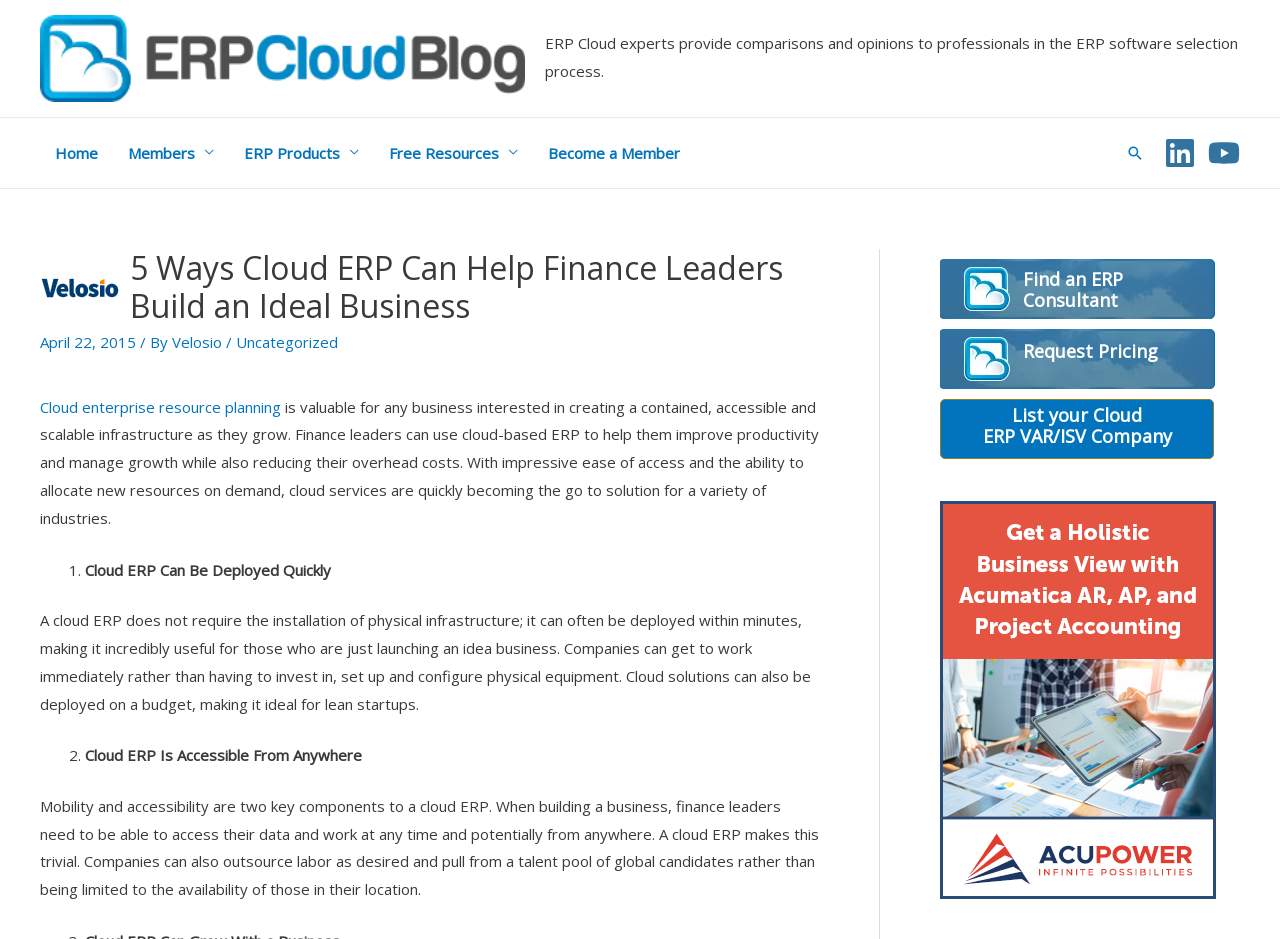Determine the bounding box coordinates of the area to click in order to meet this instruction: "View LinkedIn page".

[0.909, 0.145, 0.934, 0.18]